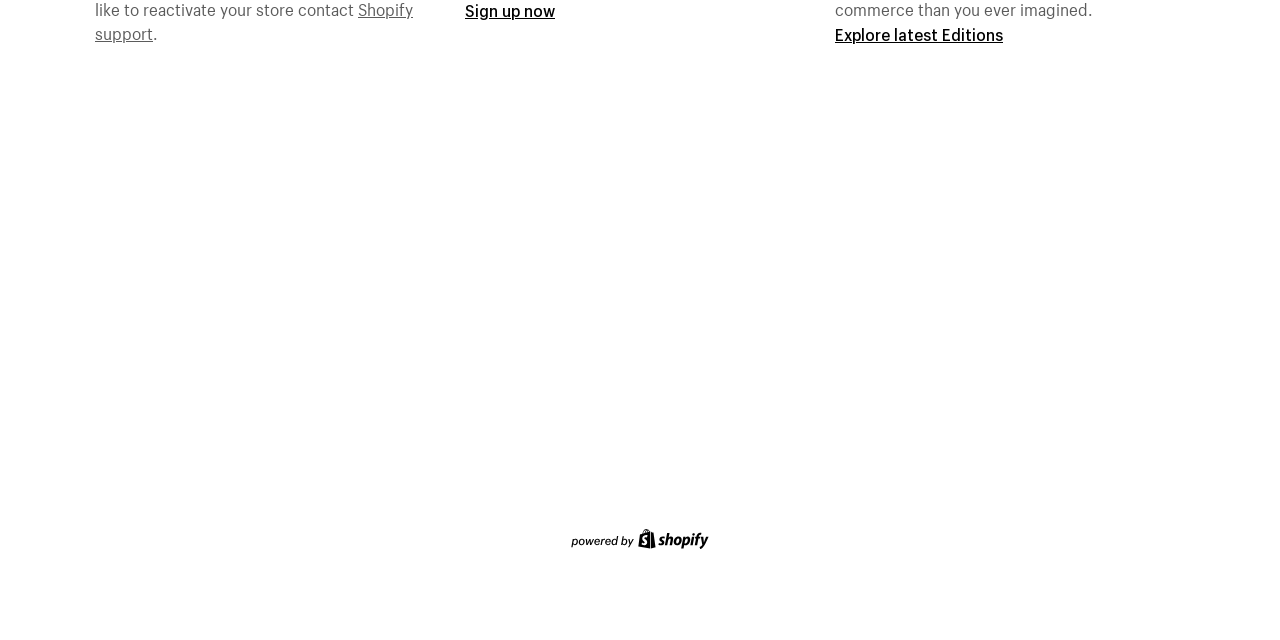Locate the bounding box coordinates for the element described below: "Explore latest Editions". The coordinates must be four float values between 0 and 1, formatted as [left, top, right, bottom].

[0.652, 0.037, 0.784, 0.07]